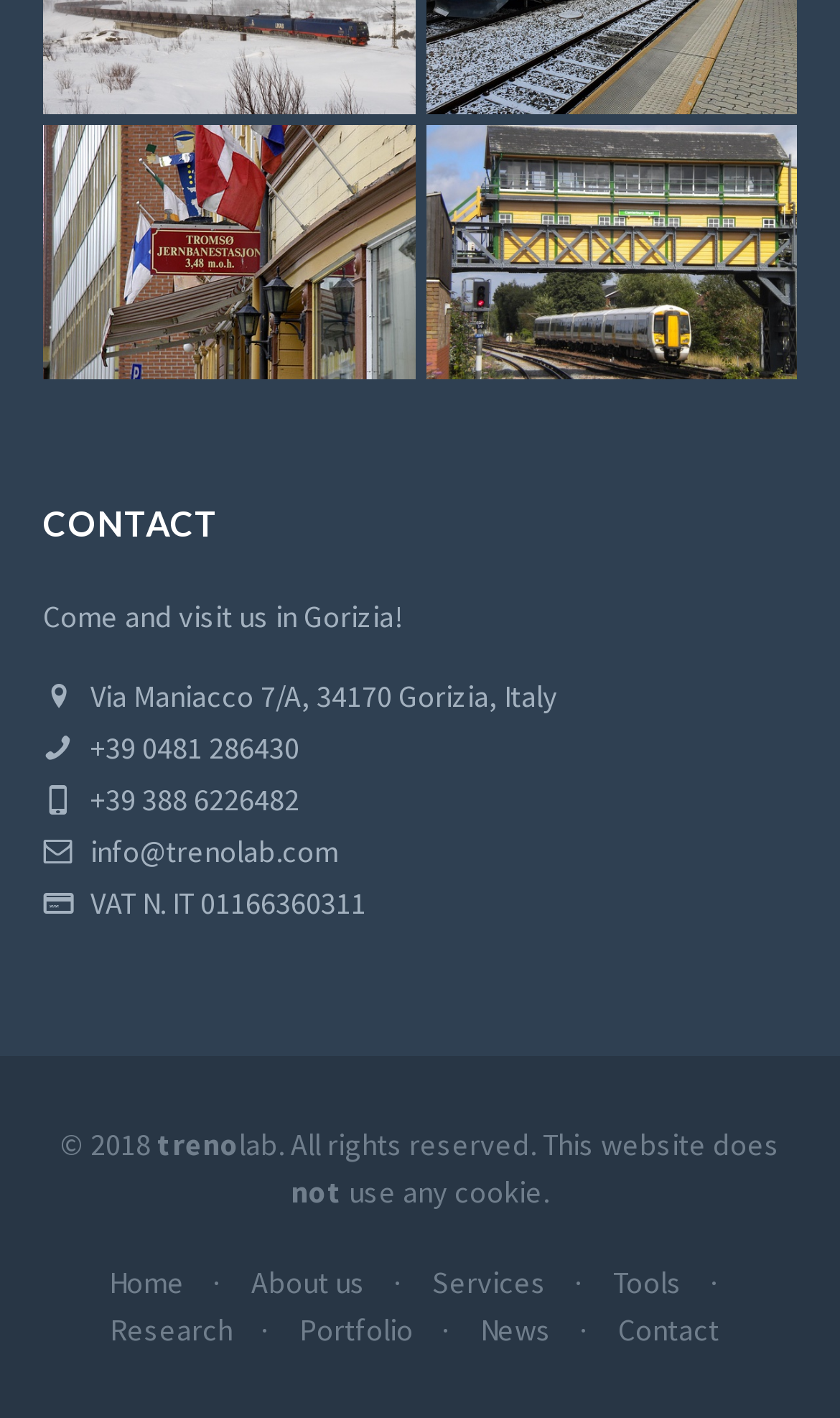Please locate the clickable area by providing the bounding box coordinates to follow this instruction: "Visit the feasibility study of Nord-Norgebanen".

[0.051, 0.088, 0.494, 0.267]